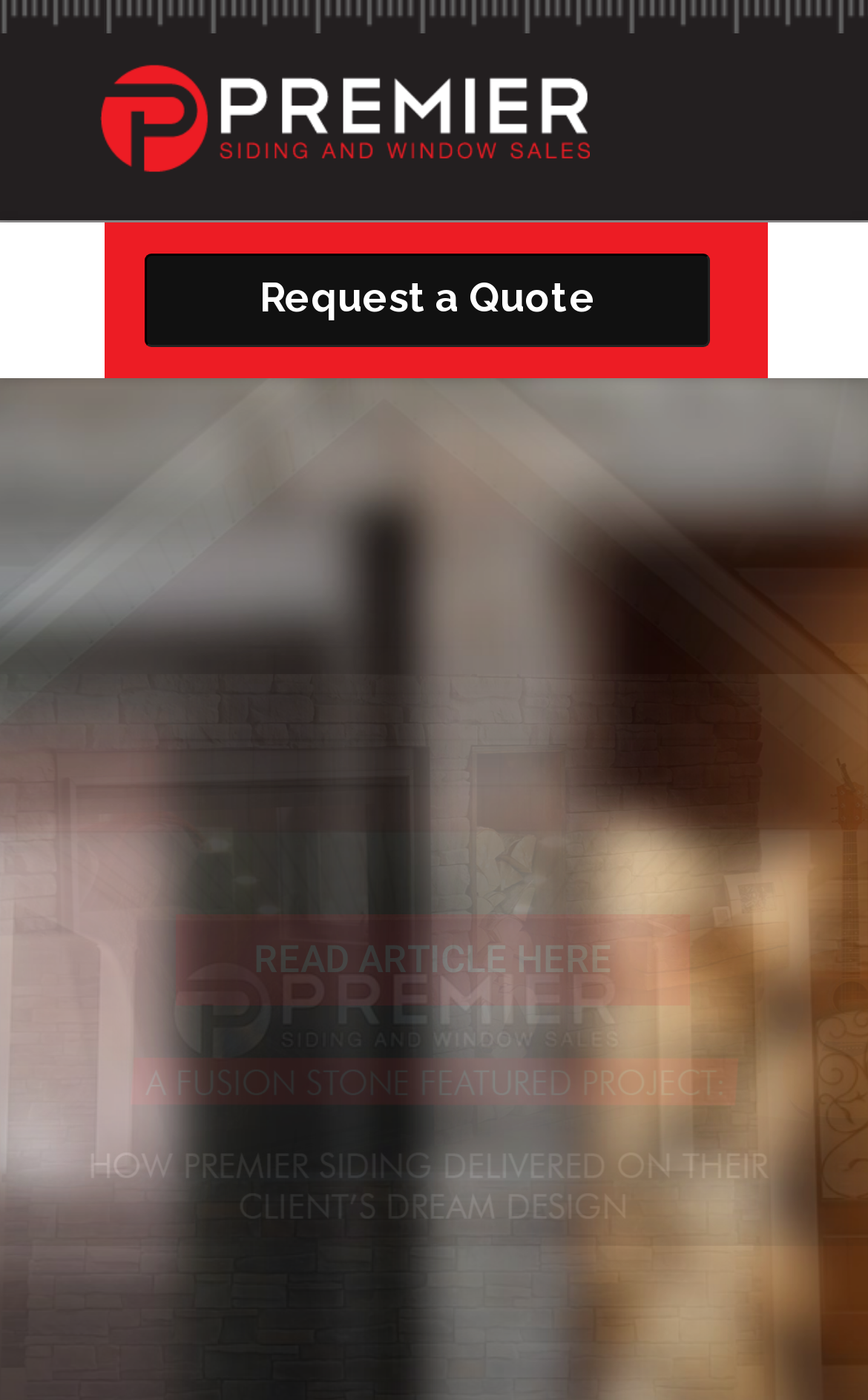Bounding box coordinates are given in the format (top-left x, top-left y, bottom-right x, bottom-right y). All values should be floating point numbers between 0 and 1. Provide the bounding box coordinate for the UI element described as: Request a Quote

[0.299, 0.195, 0.686, 0.229]